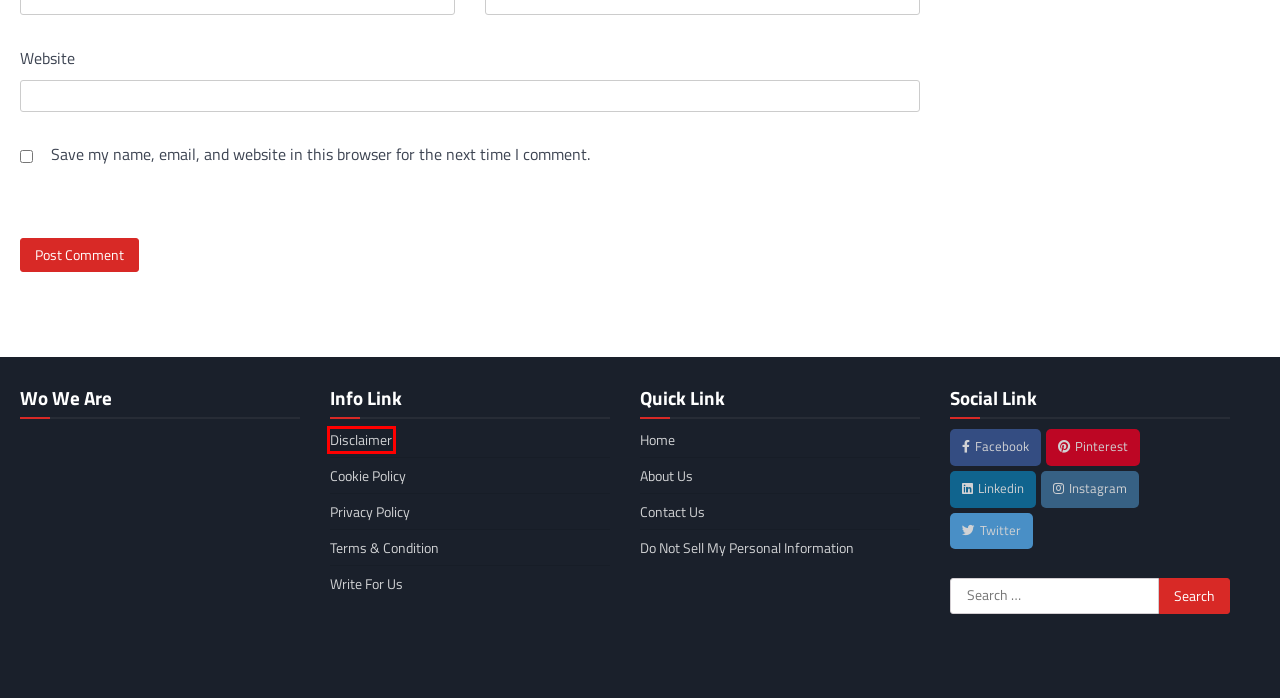Review the screenshot of a webpage that includes a red bounding box. Choose the webpage description that best matches the new webpage displayed after clicking the element within the bounding box. Here are the candidates:
A. Disclaimer - stocklandmartelblog - Latest News & Online Reviews
B. Terms & Condition - stocklandmartelblog - Latest News & Online Reviews
C. Privacy Policy for stocklandmartelblog
D. Cookie Policy - Check All Essential Points Here!
E. About Us- Stocklandmartelblog
F. Write For Us on General Topics | Stocklandmartelblog
G. Do Not Sell My Personal Information – Read Details Here
H. Contact Us - stocklandmartelblog - Latest News & Online Reviews

A